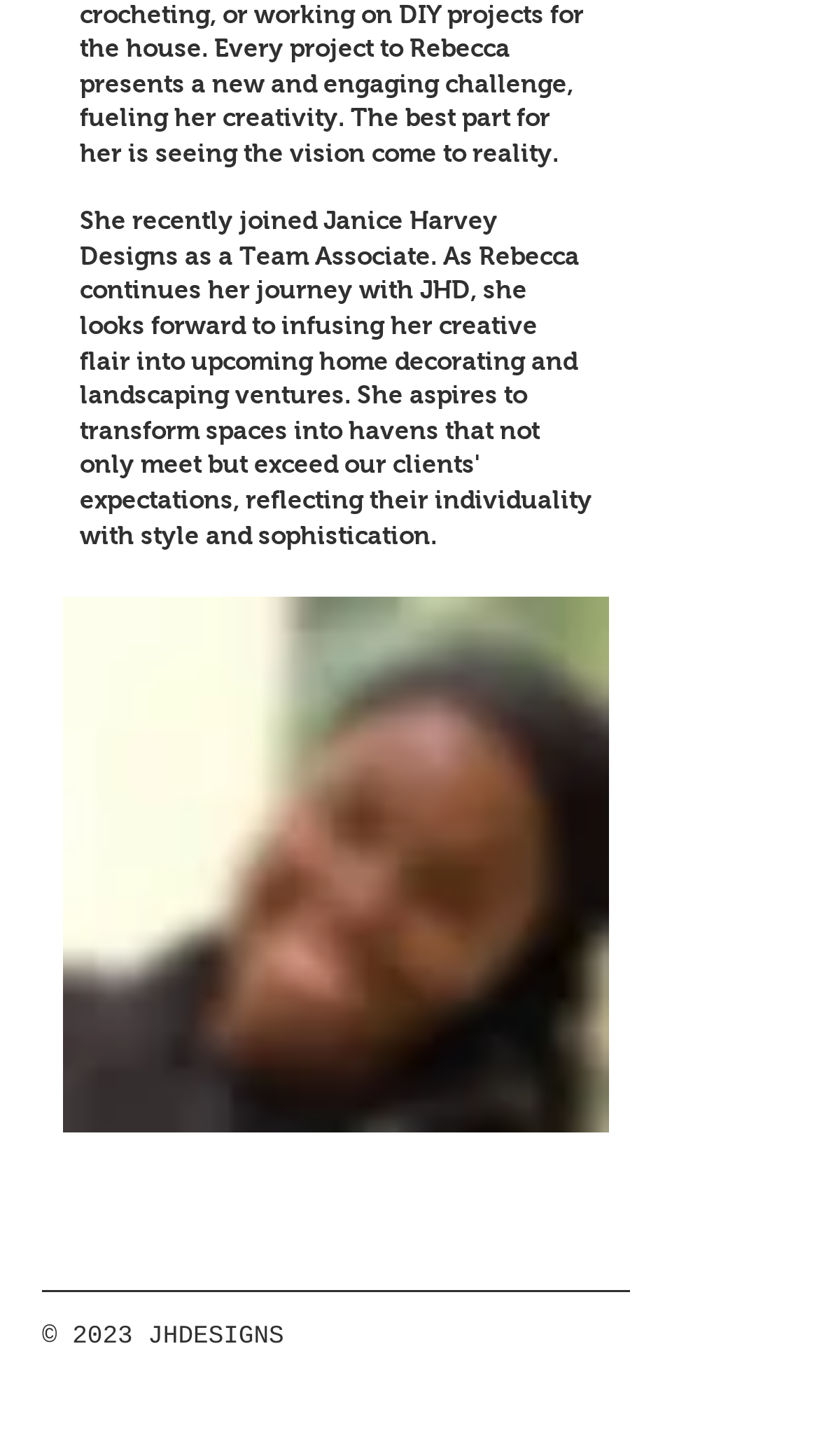What is the purpose of the social bar?
Please provide a comprehensive answer based on the visual information in the image.

The social bar at the bottom of the webpage contains links to various social media platforms, suggesting that its purpose is to allow users to connect to these platforms.